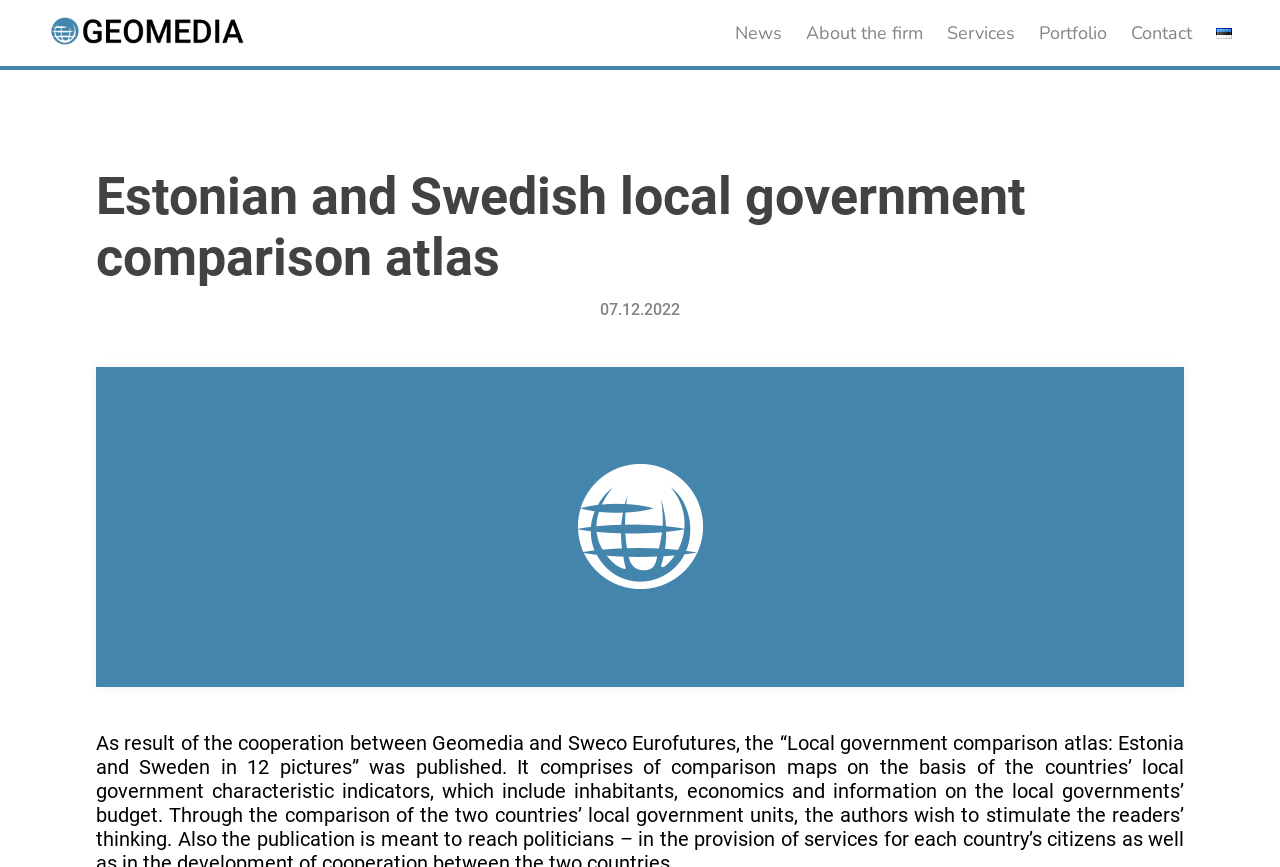Identify and extract the main heading from the webpage.

Estonian and Swedish local government comparison atlas